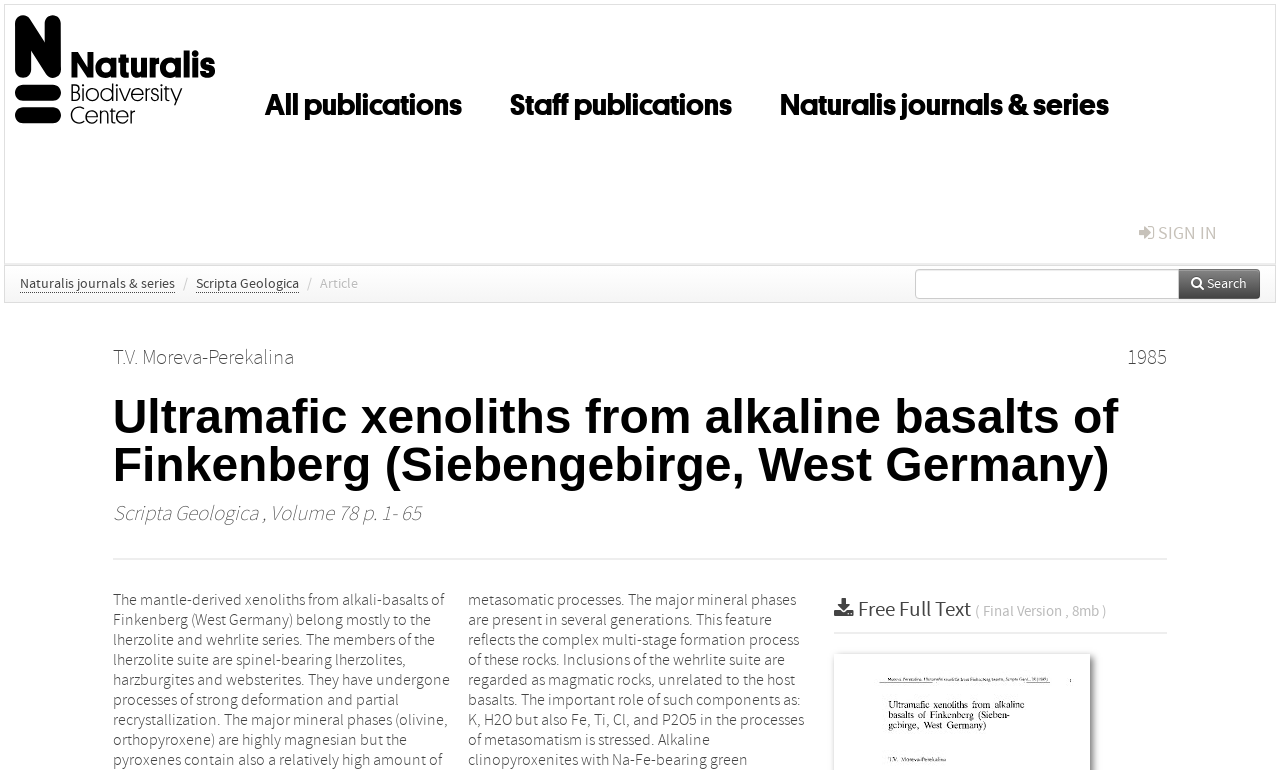What is the name of the journal?
Give a thorough and detailed response to the question.

The name of the journal can be found in the link element, which is 'Scripta Geologica'. This suggests that the article is part of the journal Scripta Geologica.